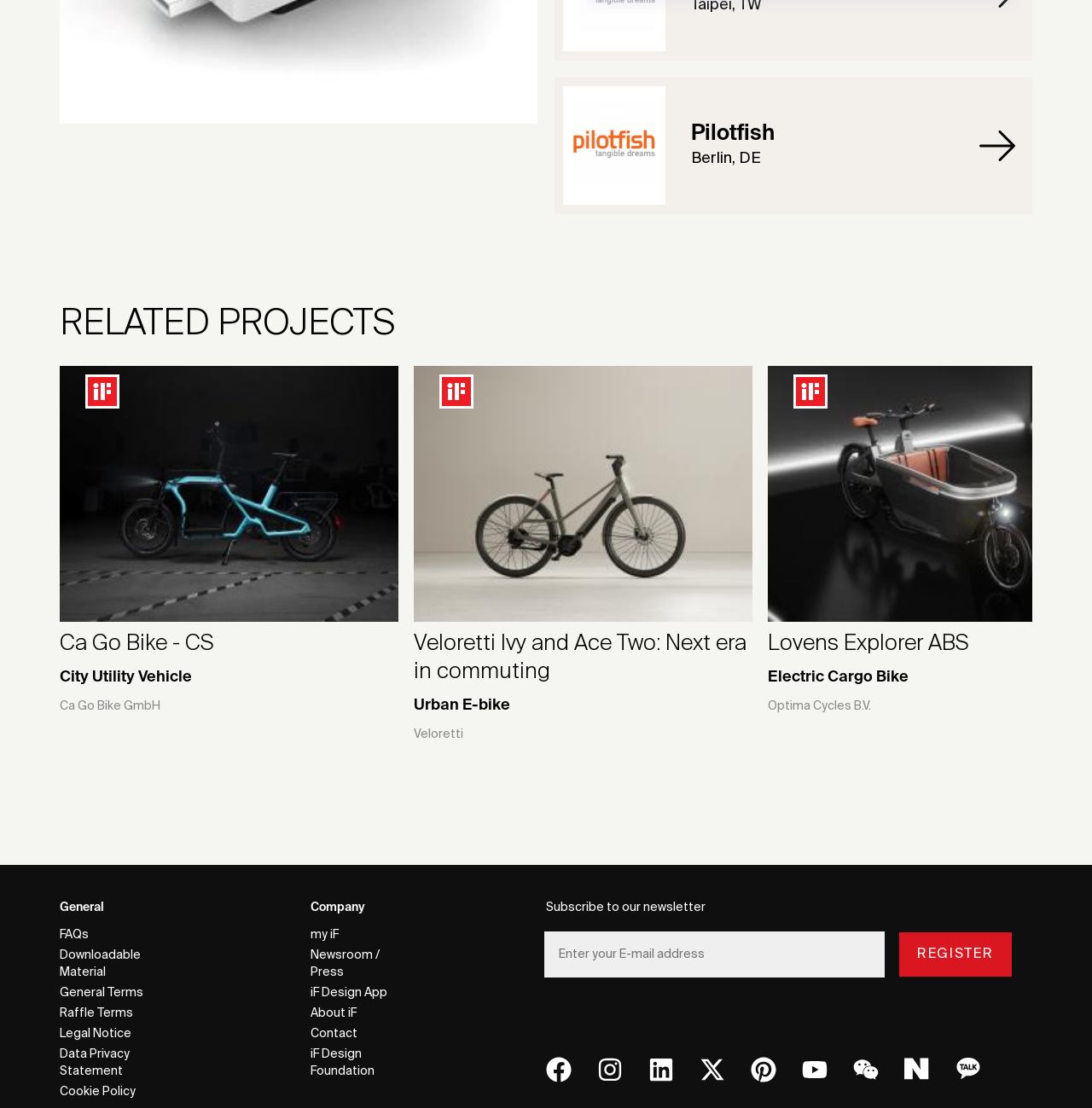Identify the bounding box coordinates for the region of the element that should be clicked to carry out the instruction: "Go to FAQs". The bounding box coordinates should be four float numbers between 0 and 1, i.e., [left, top, right, bottom].

[0.055, 0.834, 0.159, 0.853]